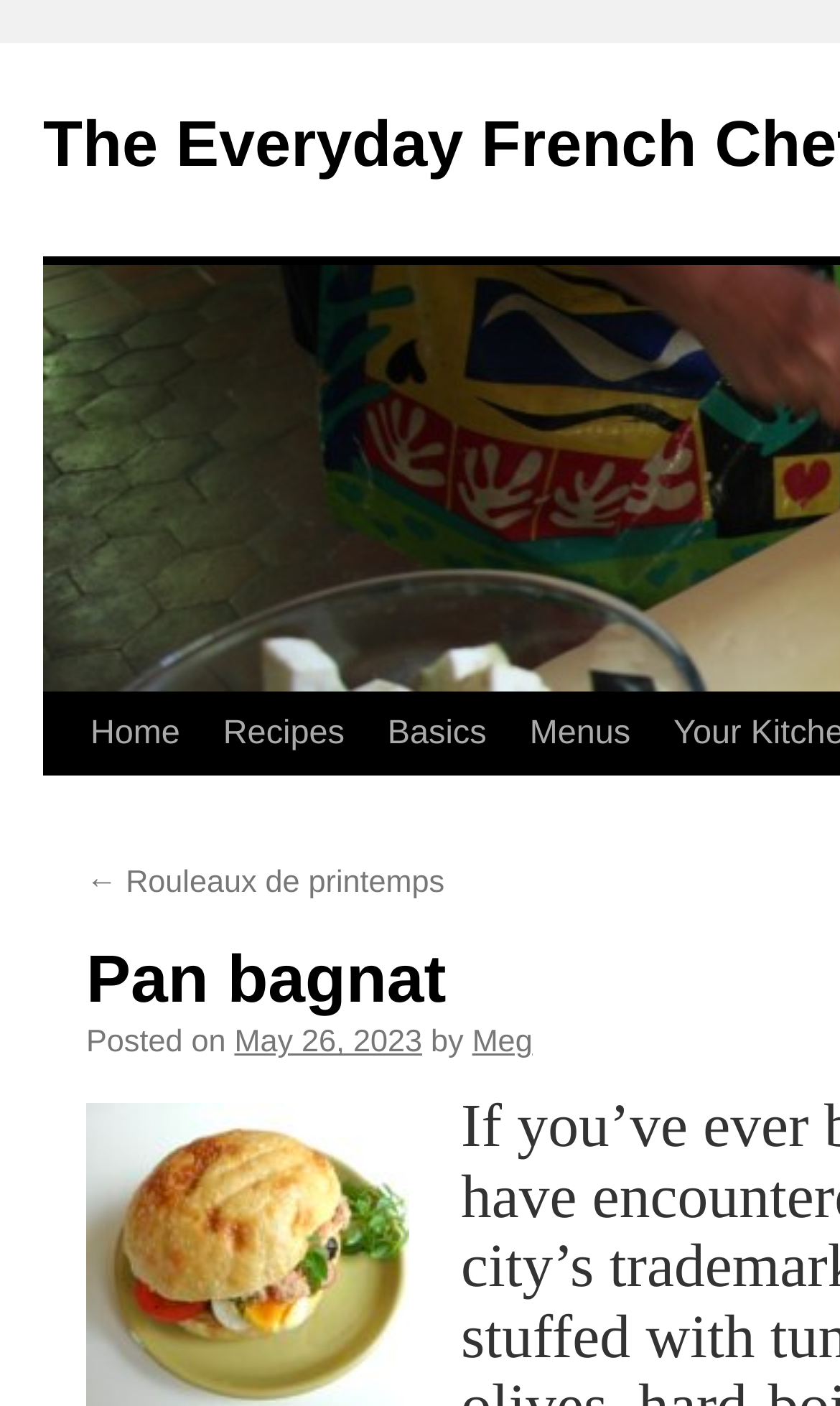Locate the bounding box coordinates of the element's region that should be clicked to carry out the following instruction: "read previous post". The coordinates need to be four float numbers between 0 and 1, i.e., [left, top, right, bottom].

[0.103, 0.616, 0.529, 0.64]